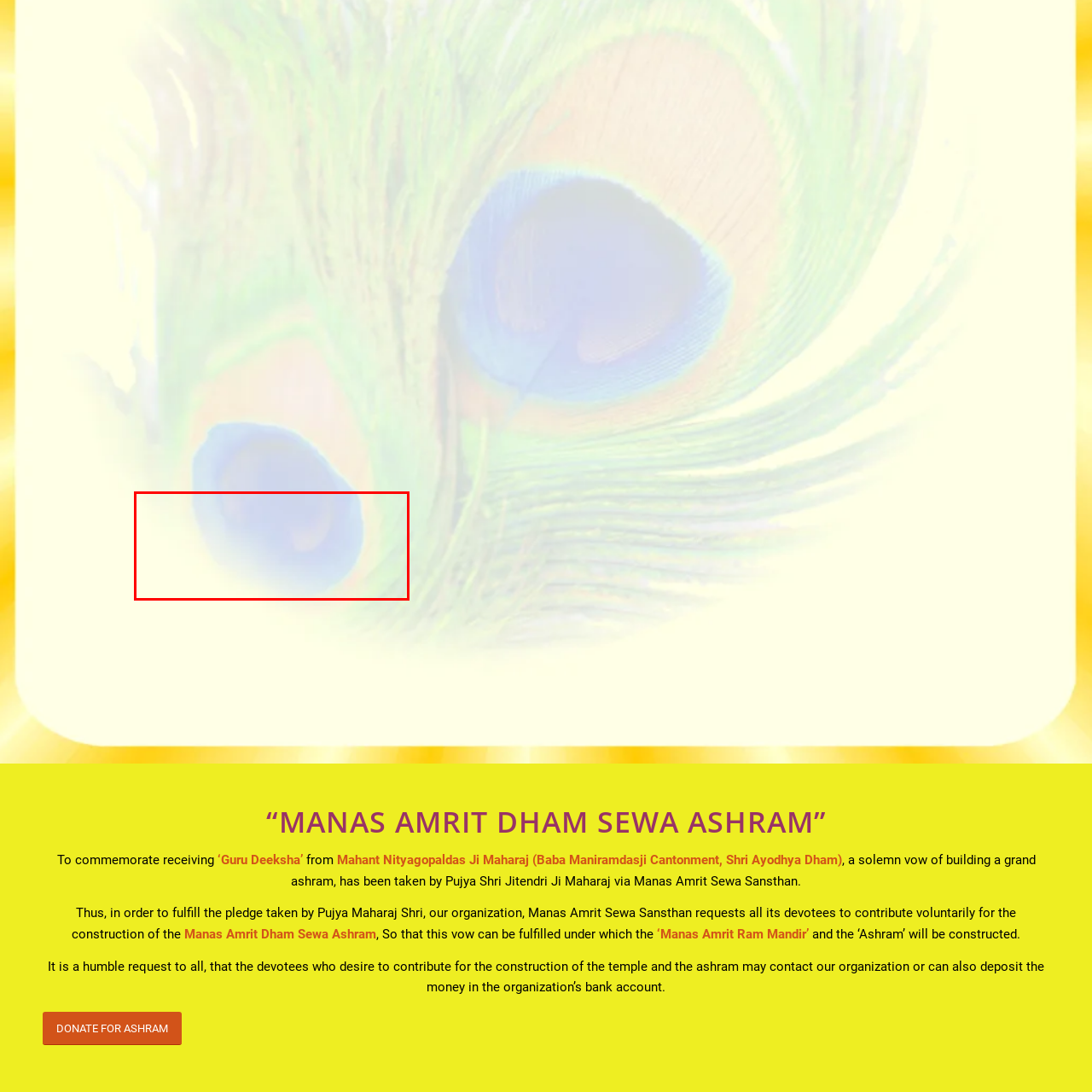What action is encouraged by the call-to-action link?
Examine the area marked by the red bounding box and respond with a one-word or short phrase answer.

Click for Free Panchang